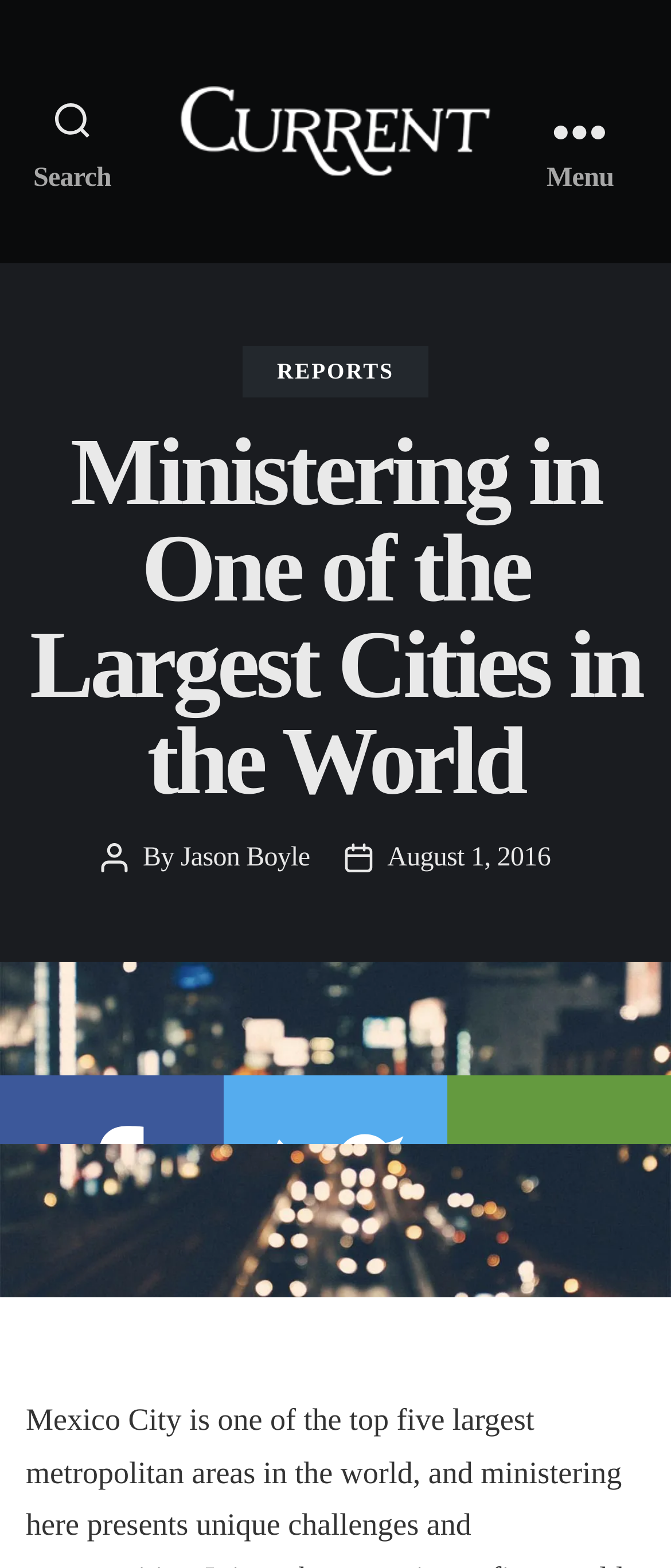Find the bounding box coordinates for the UI element that matches this description: "Menu".

[0.729, 0.0, 1.0, 0.168]